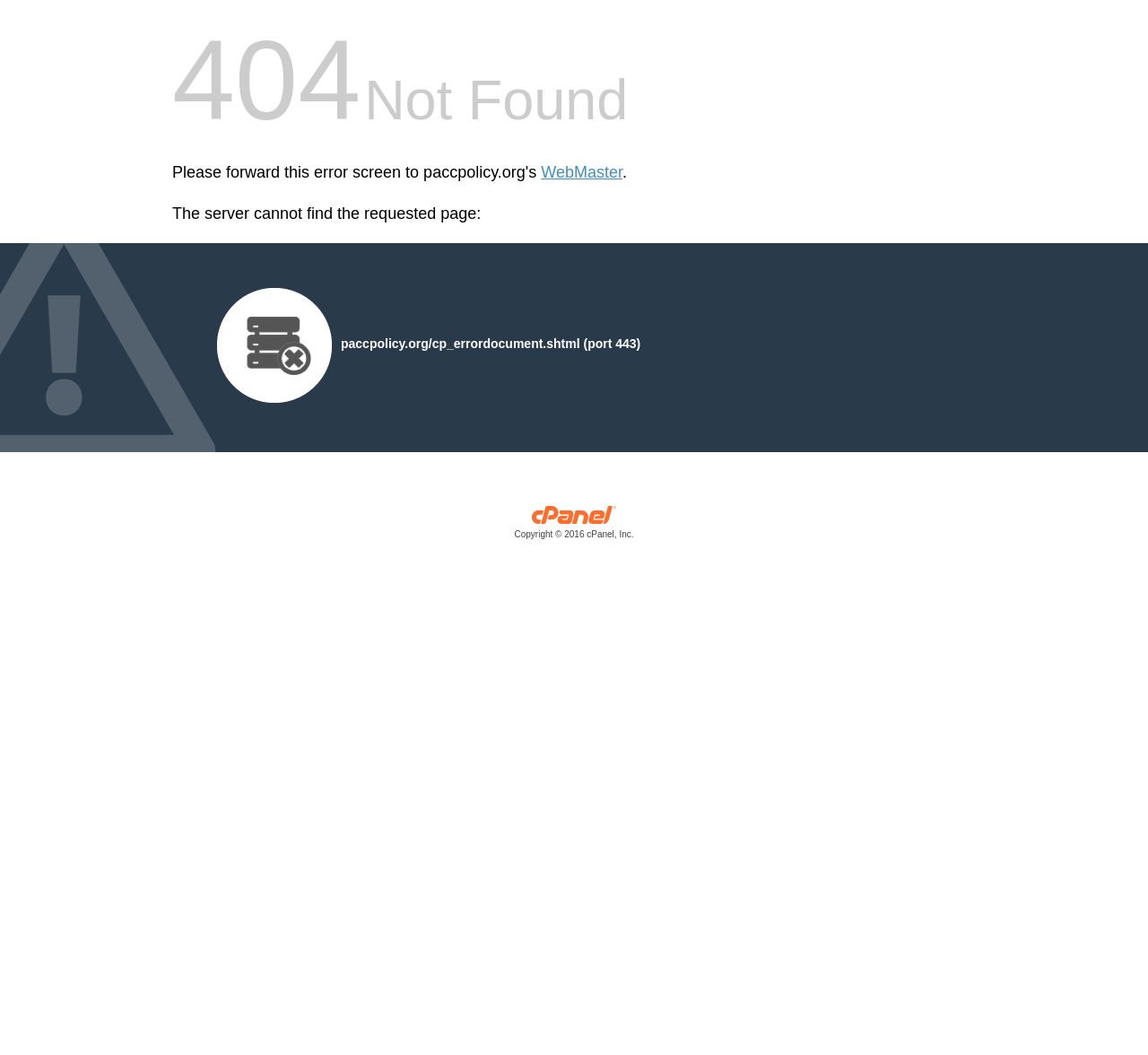What is the purpose of the image on this page?
Based on the image, answer the question with a single word or brief phrase.

Unknown